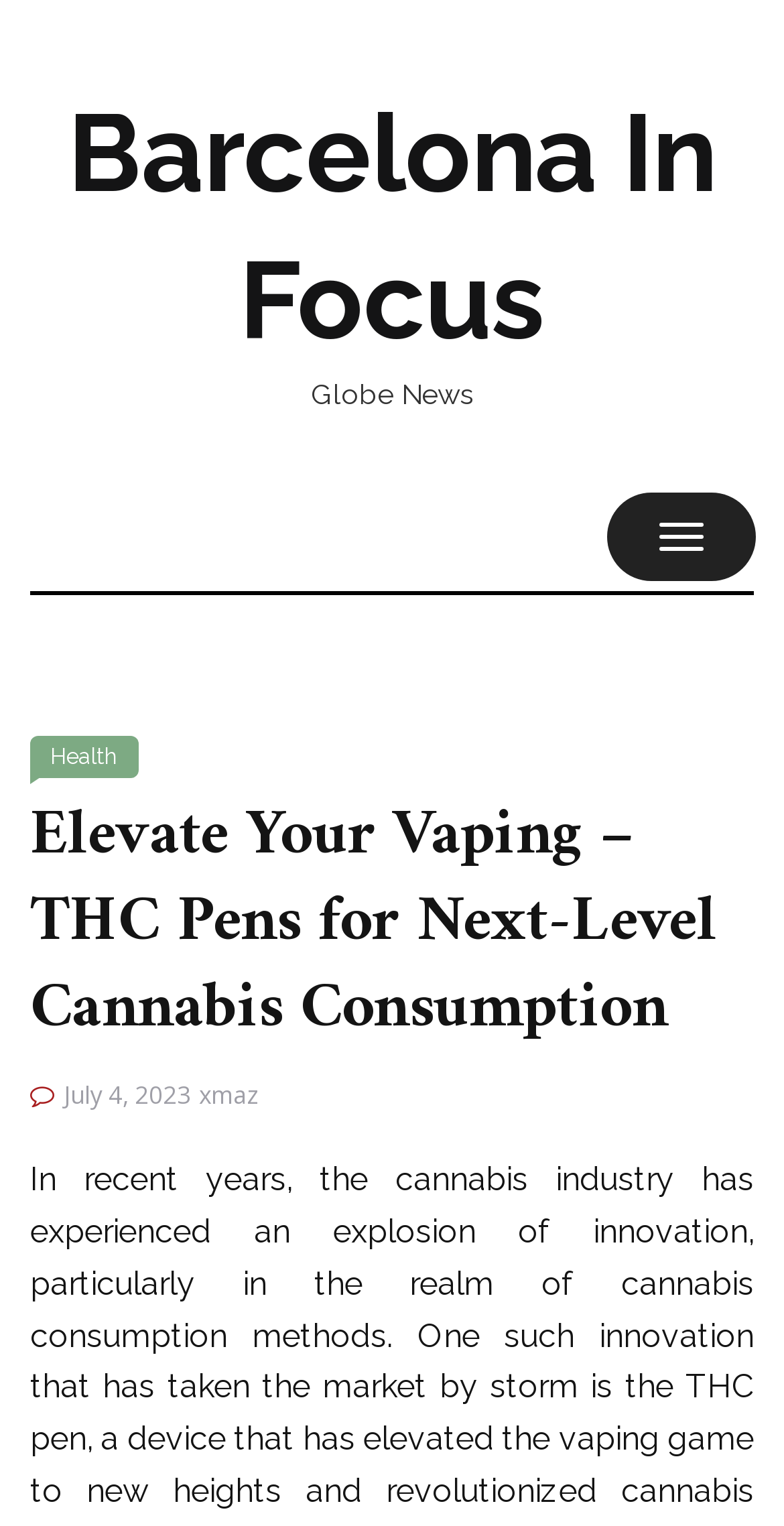Using the description: "Health", determine the UI element's bounding box coordinates. Ensure the coordinates are in the format of four float numbers between 0 and 1, i.e., [left, top, right, bottom].

[0.064, 0.487, 0.151, 0.504]